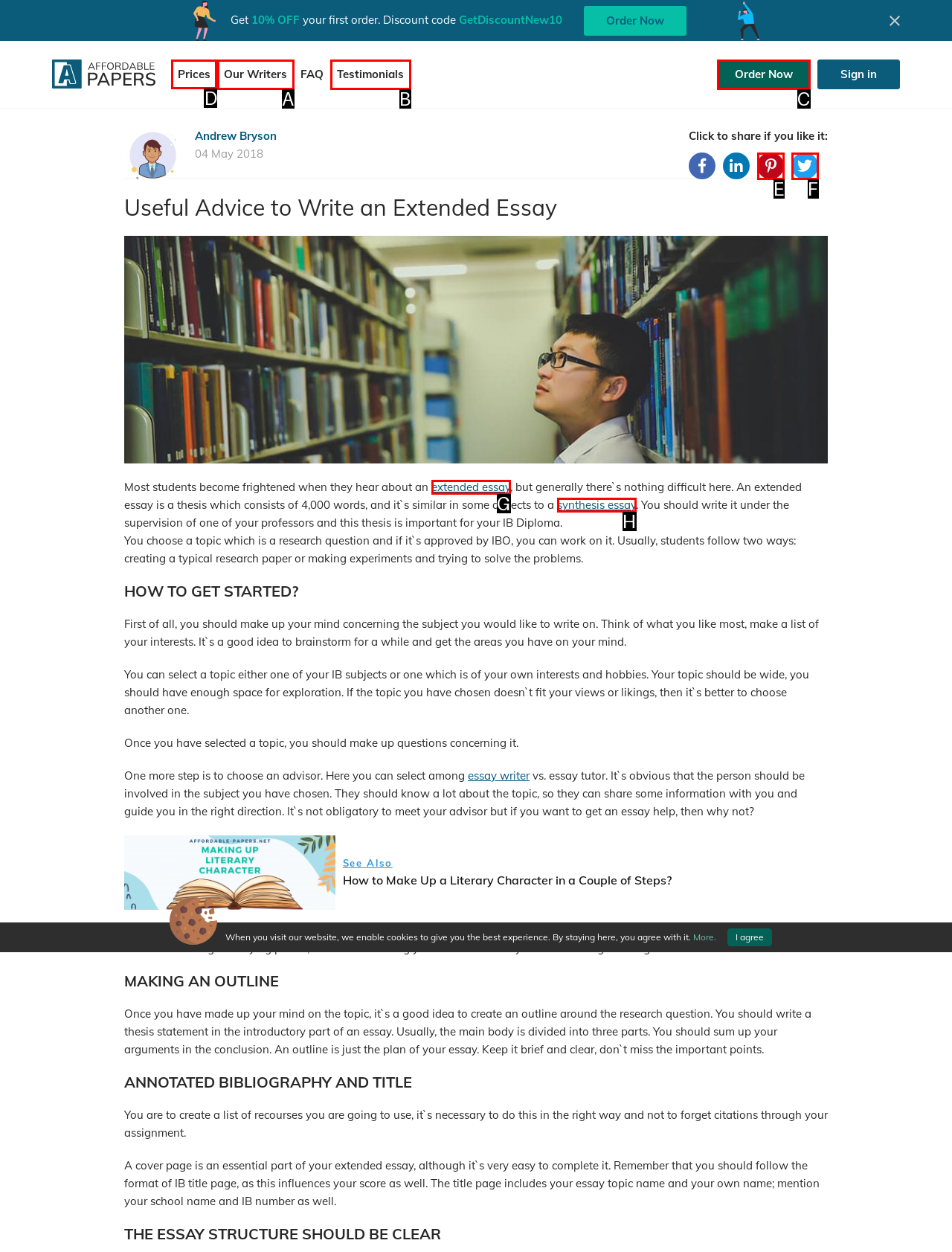Choose the letter of the option you need to click to View the prices of the services. Answer with the letter only.

D